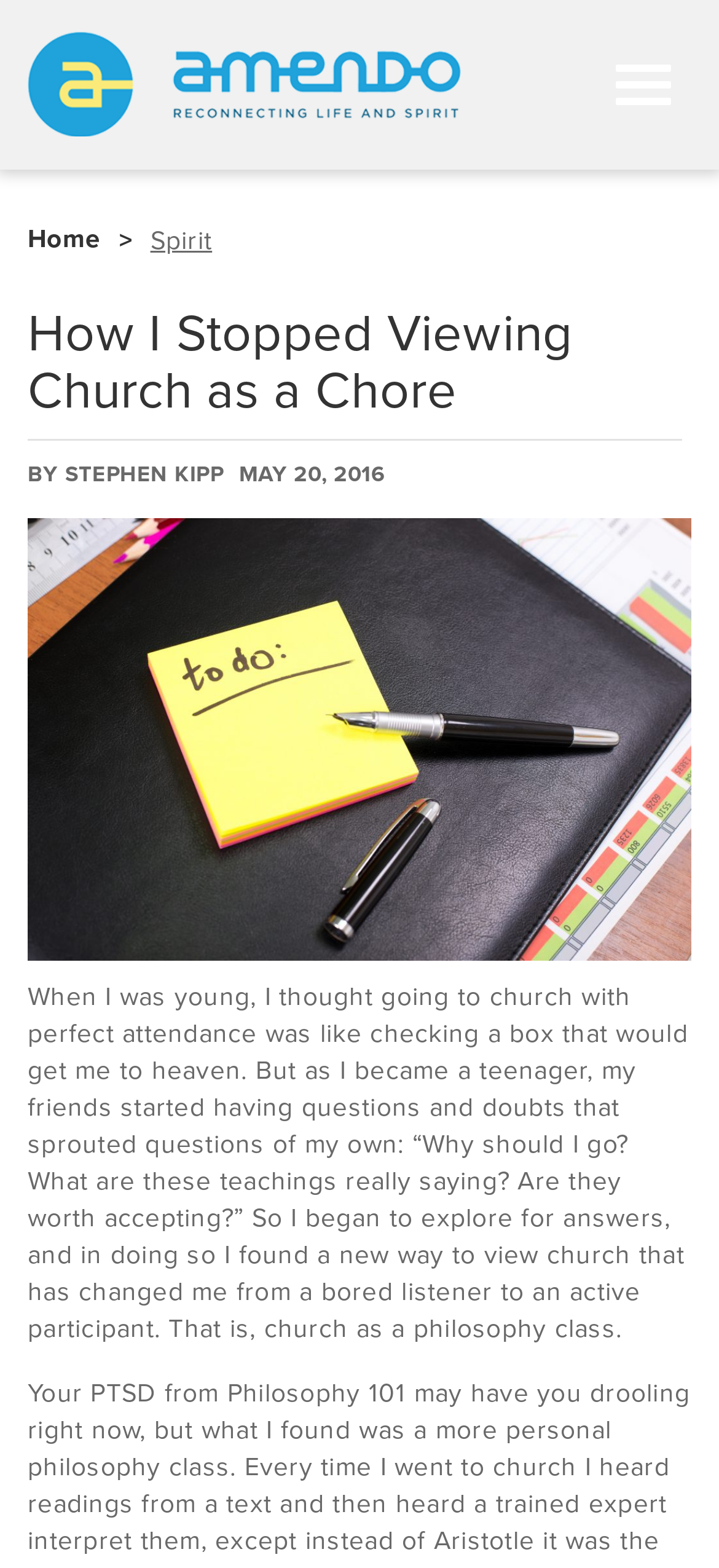What is the date of this article?
Please provide a comprehensive answer based on the details in the screenshot.

I found the date by looking at the text inside the time element, which is usually used to display dates and times.